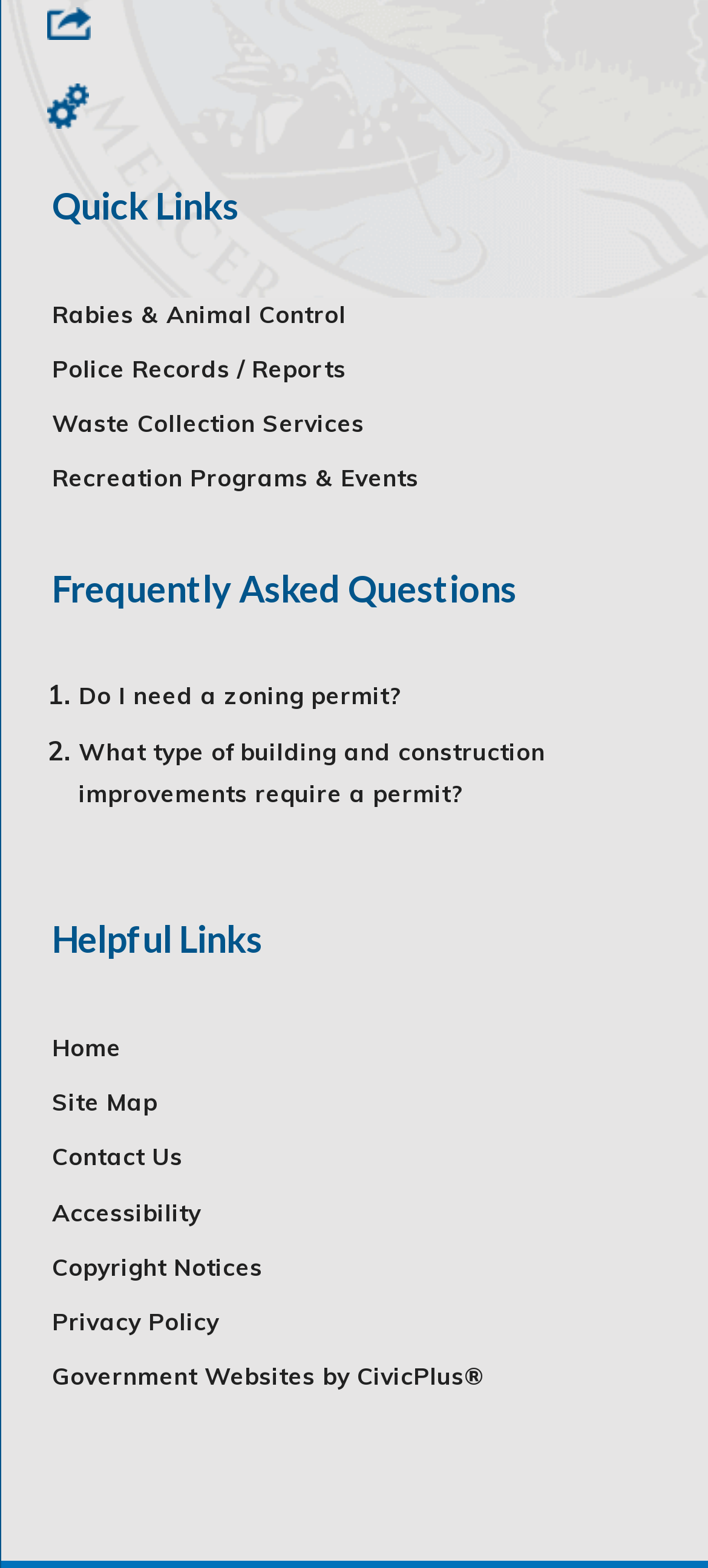Please identify the bounding box coordinates of the element that needs to be clicked to execute the following command: "Click the 'Share' button". Provide the bounding box using four float numbers between 0 and 1, formatted as [left, top, right, bottom].

[0.066, 0.001, 0.934, 0.027]